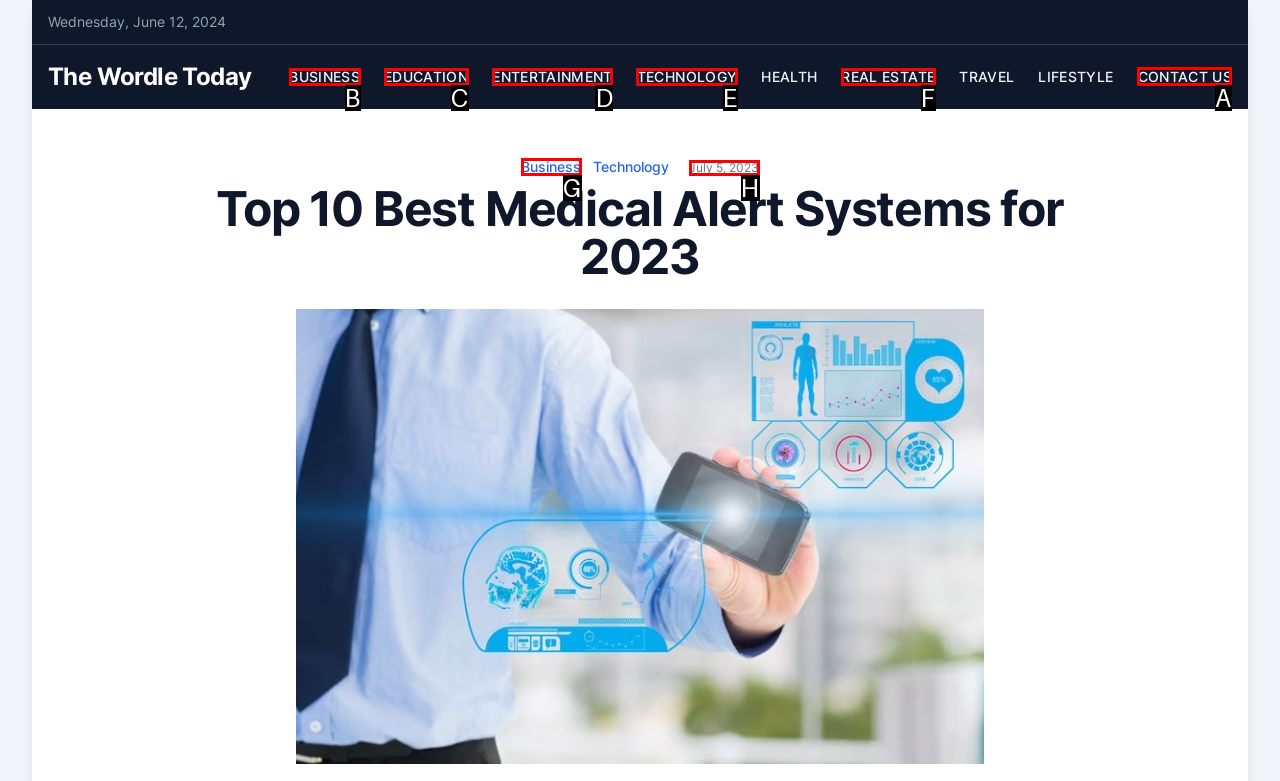Identify the appropriate lettered option to execute the following task: go to CONTACT US
Respond with the letter of the selected choice.

A